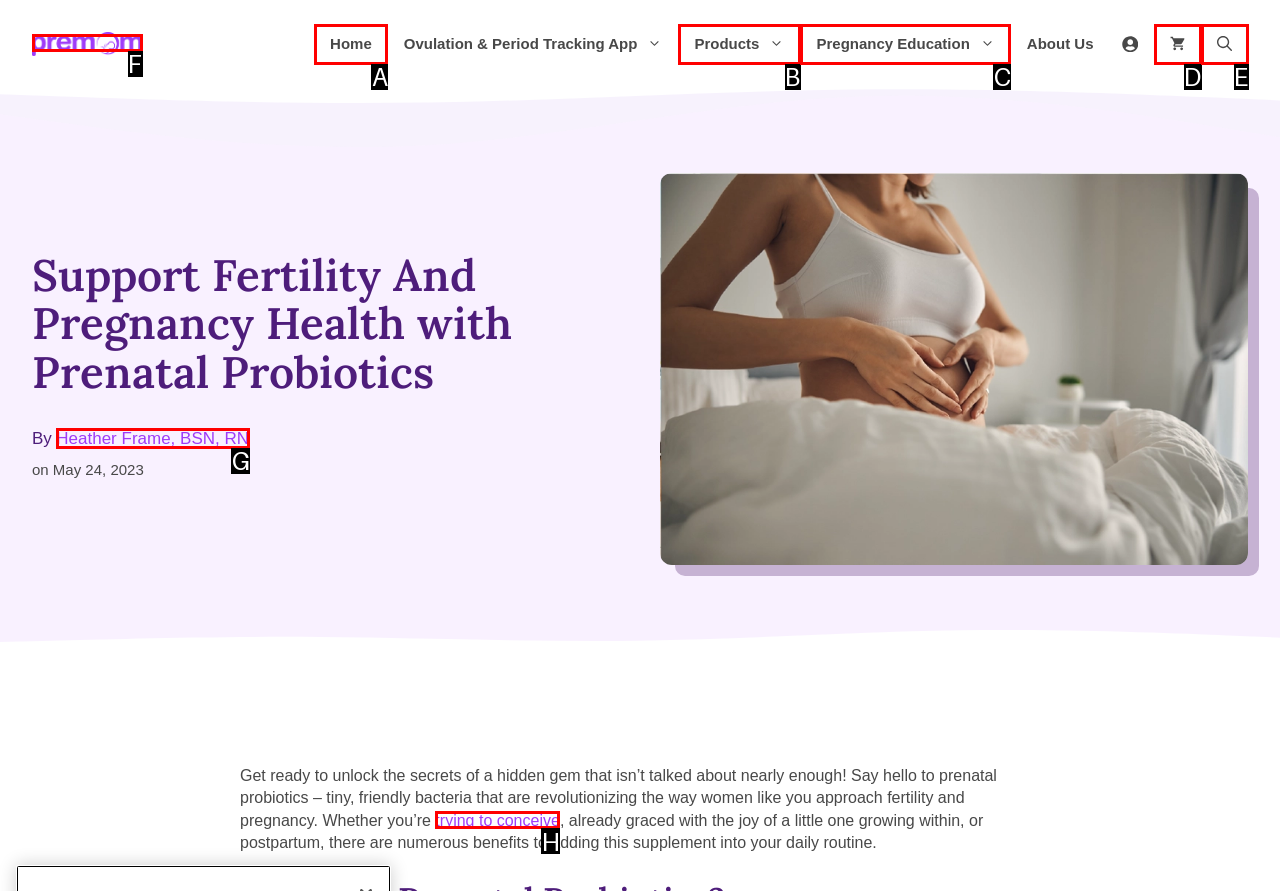For the task: Explore the 'Spoleto Festival USA: World Premiere' review, identify the HTML element to click.
Provide the letter corresponding to the right choice from the given options.

None